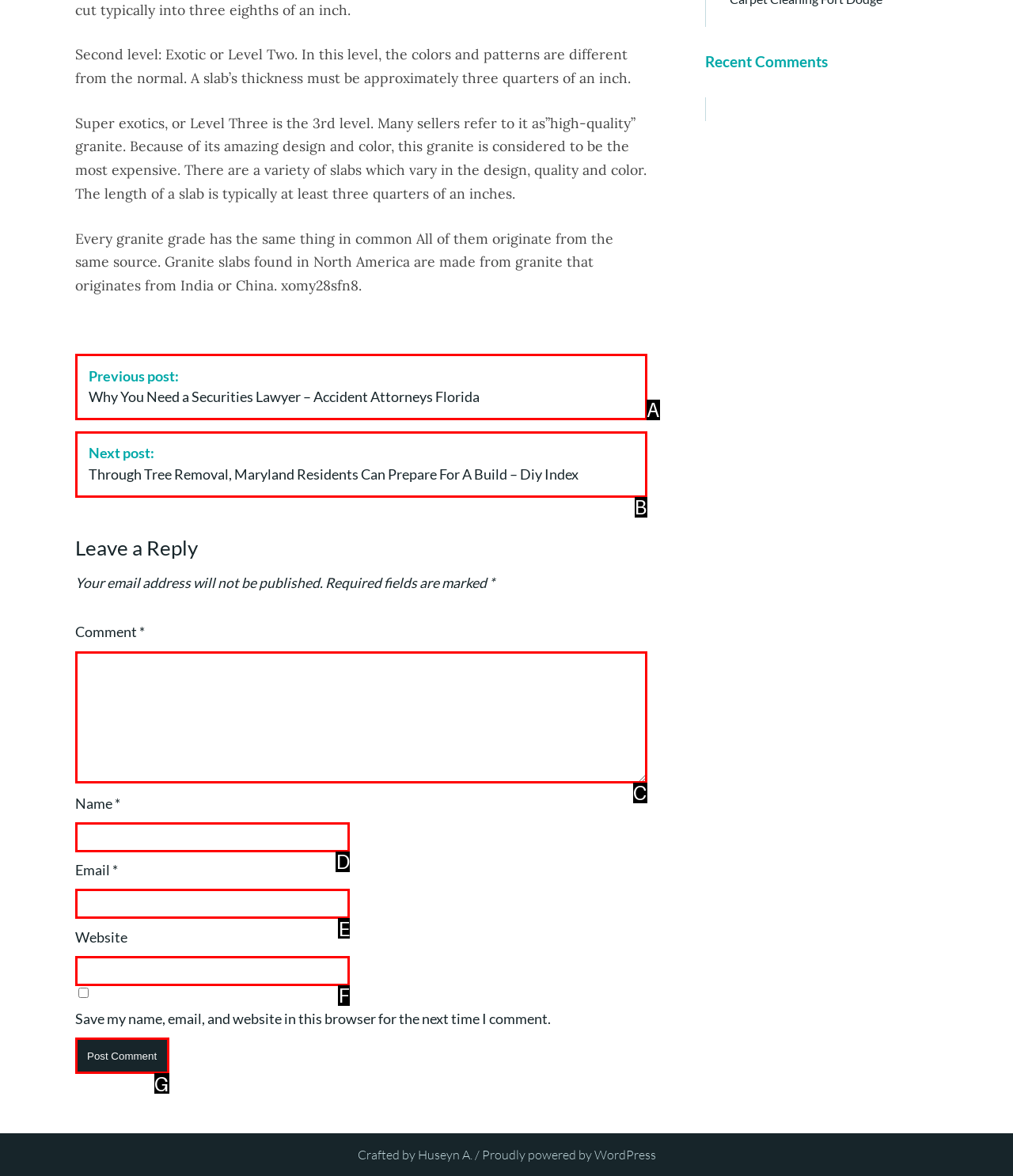Using the element description: name="submit" value="Post Comment", select the HTML element that matches best. Answer with the letter of your choice.

G